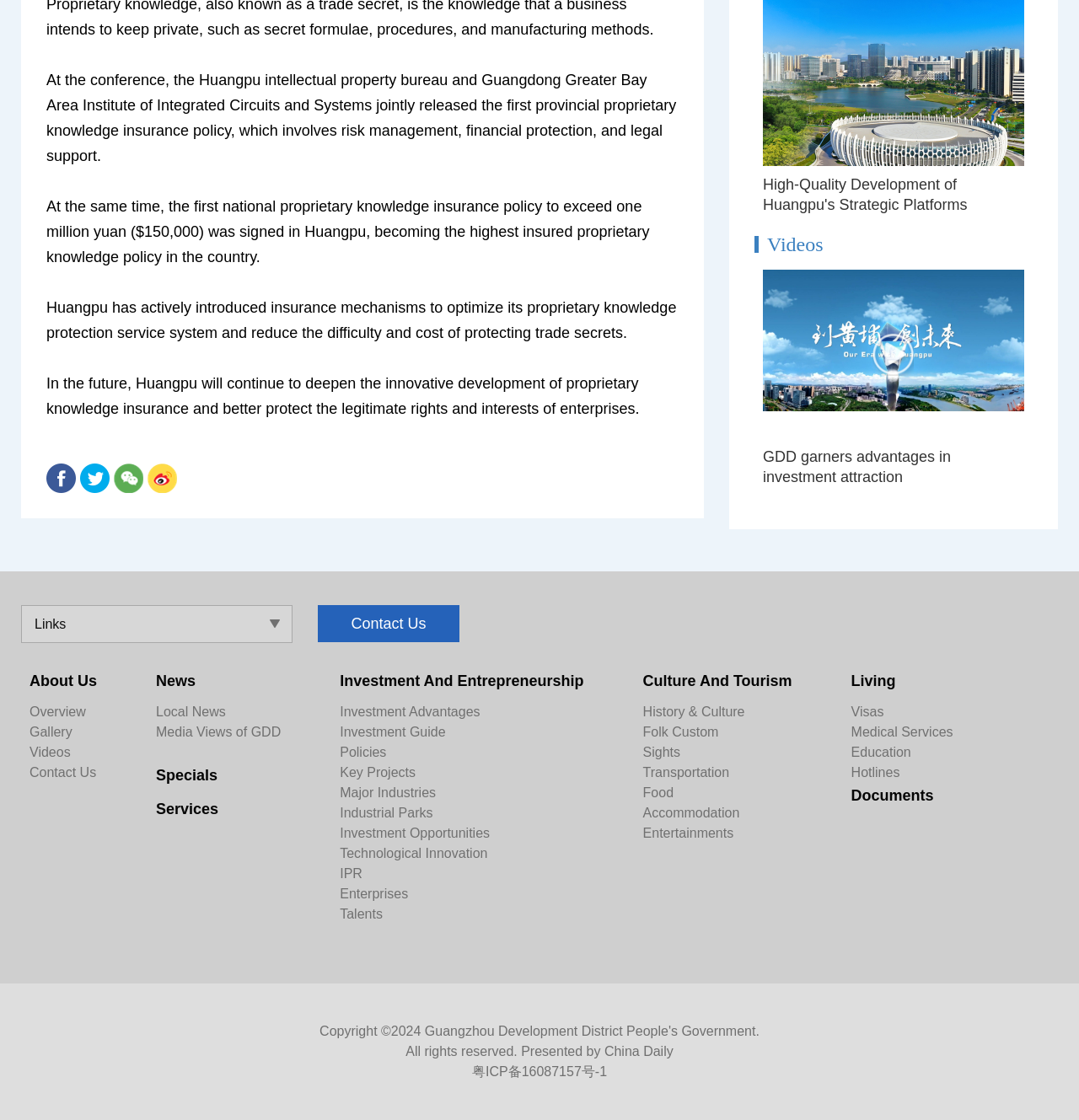Based on the element description Living, identify the bounding box coordinates for the UI element. The coordinates should be in the format (top-left x, top-left y, bottom-right x, bottom-right y) and within the 0 to 1 range.

[0.789, 0.6, 0.83, 0.616]